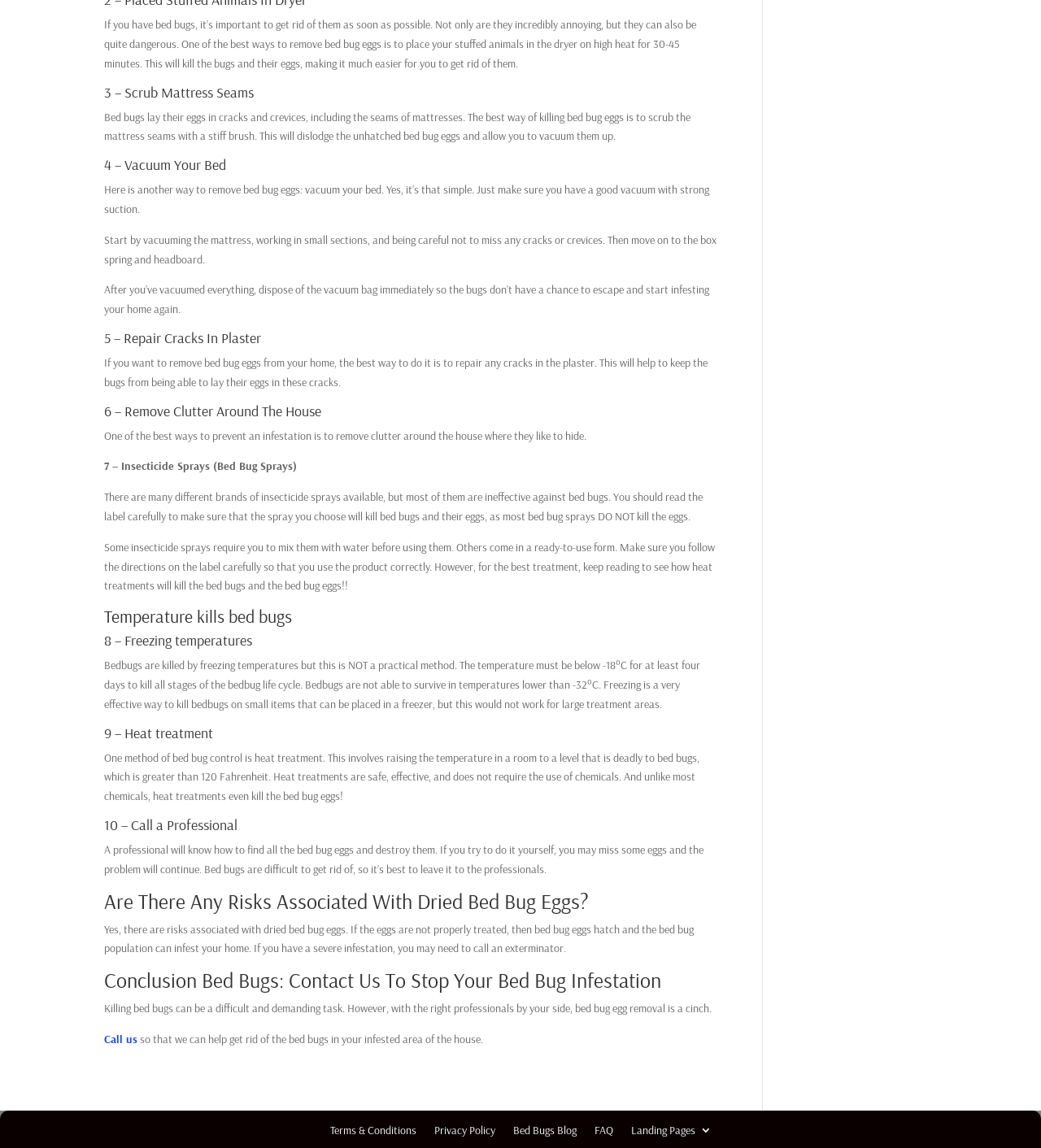Please provide a comprehensive response to the question based on the details in the image: Why is it important to get rid of bed bugs?

The webpage states that bed bugs are not only incredibly annoying but also quite dangerous. This implies that getting rid of them is important to avoid the discomfort and potential health risks they pose.